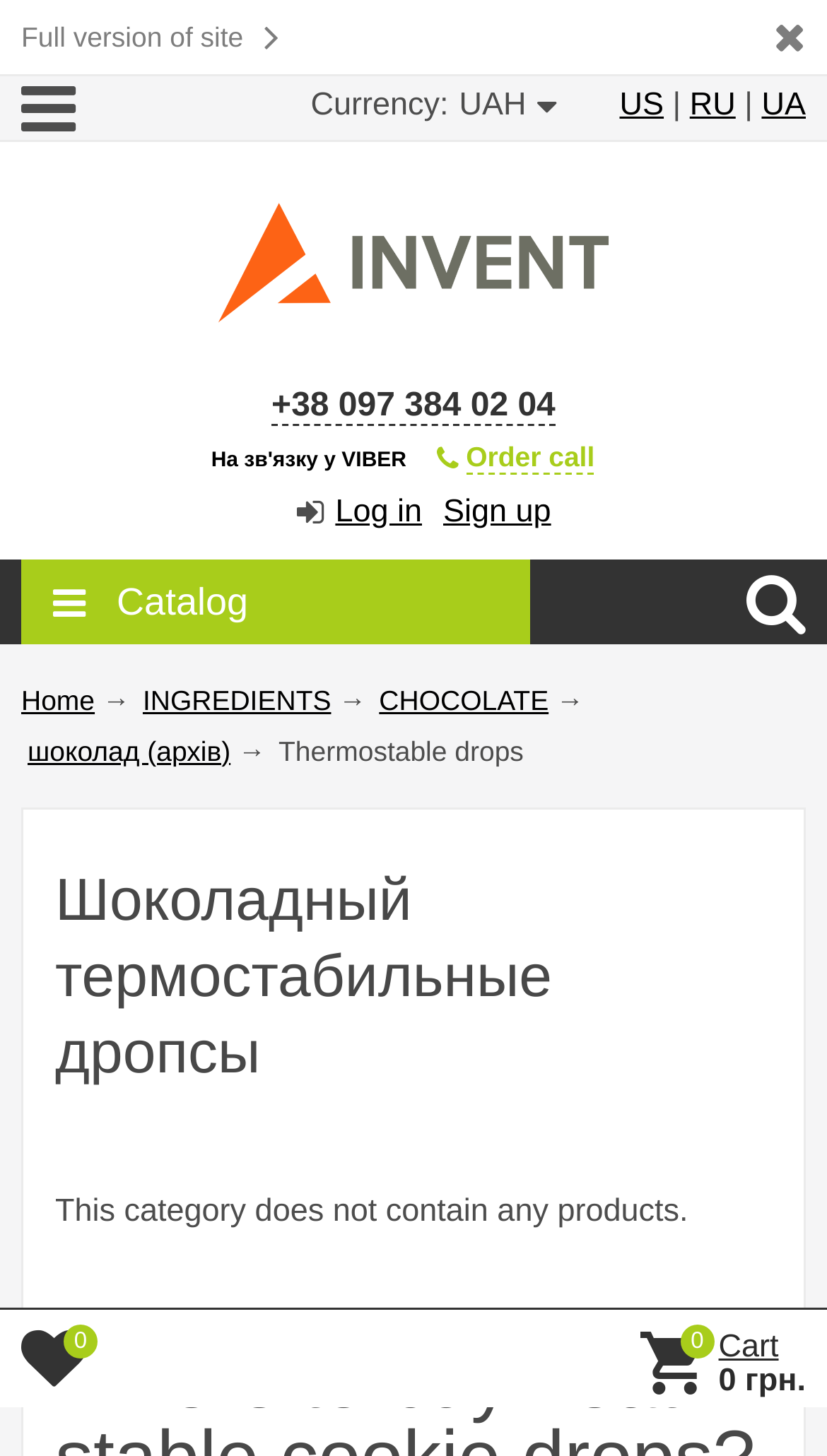Please locate the bounding box coordinates of the element that should be clicked to achieve the given instruction: "View cart".

[0.774, 0.91, 0.974, 0.964]